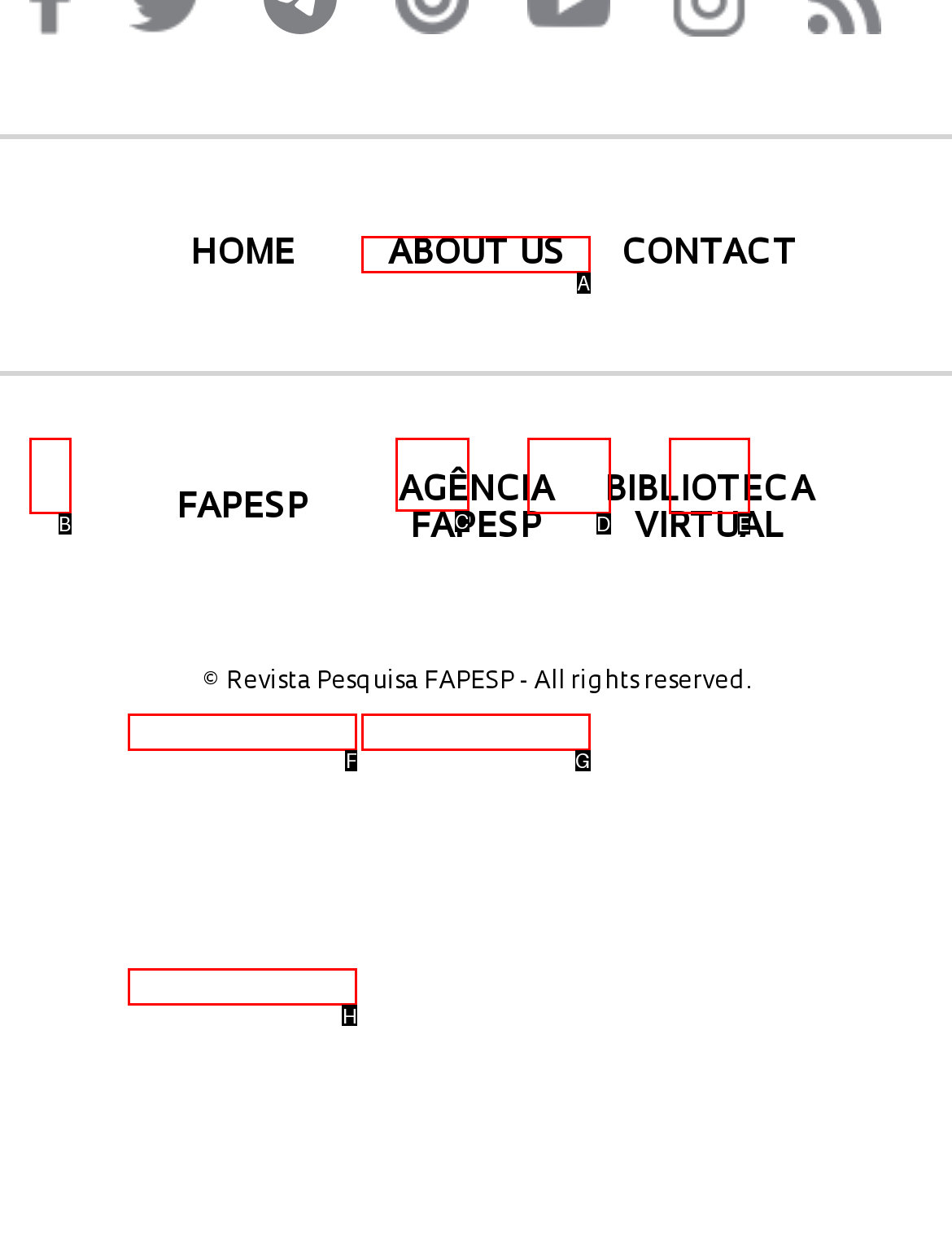Determine which HTML element should be clicked for this task: learn about us
Provide the option's letter from the available choices.

A